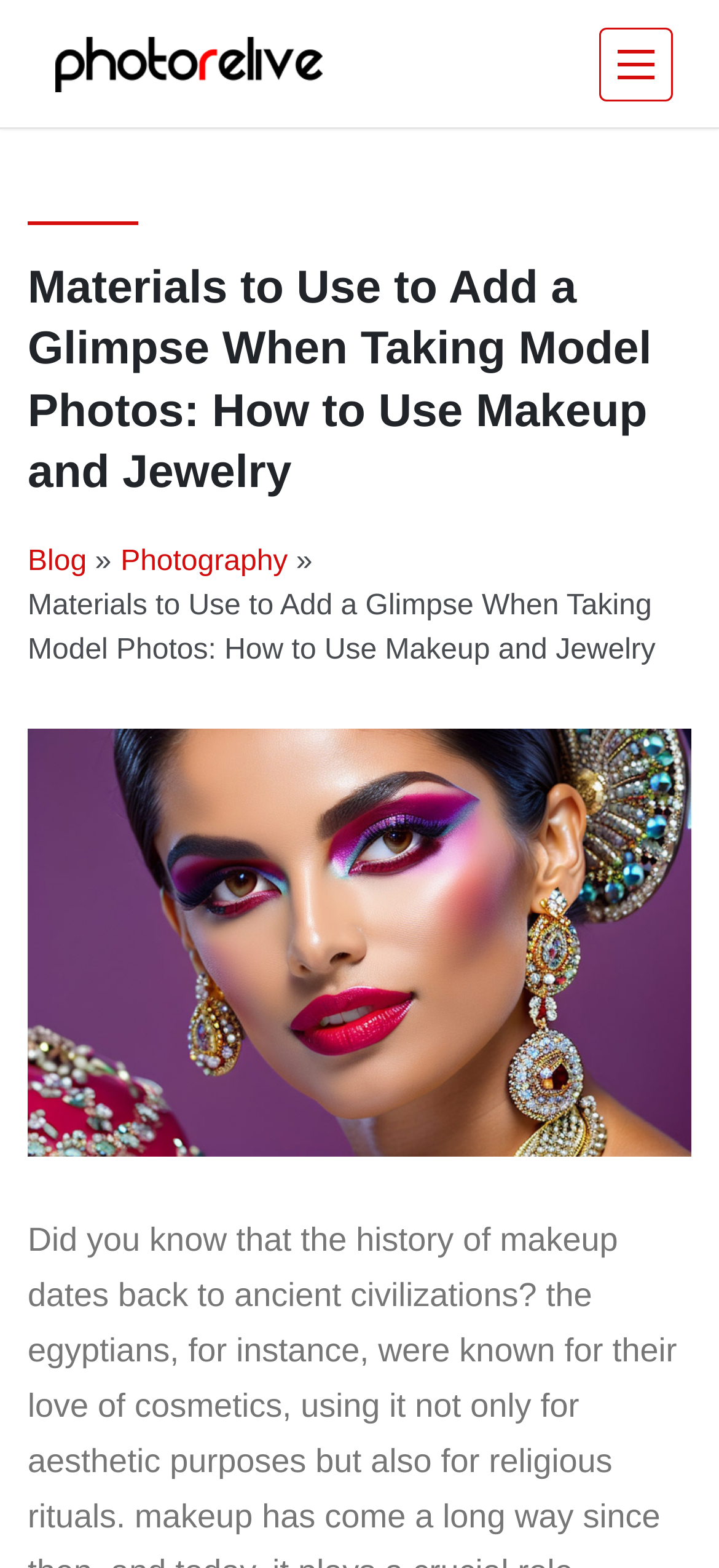What type of content is displayed below the heading?
Craft a detailed and extensive response to the question.

Below the heading 'Materials to Use to Add a Glimpse When Taking Model Photos: How to Use Makeup and Jewelry', there is an image of a model wearing elegant makeup and jewelry for a photo shoot, which is likely an example or illustration of the topic being discussed.